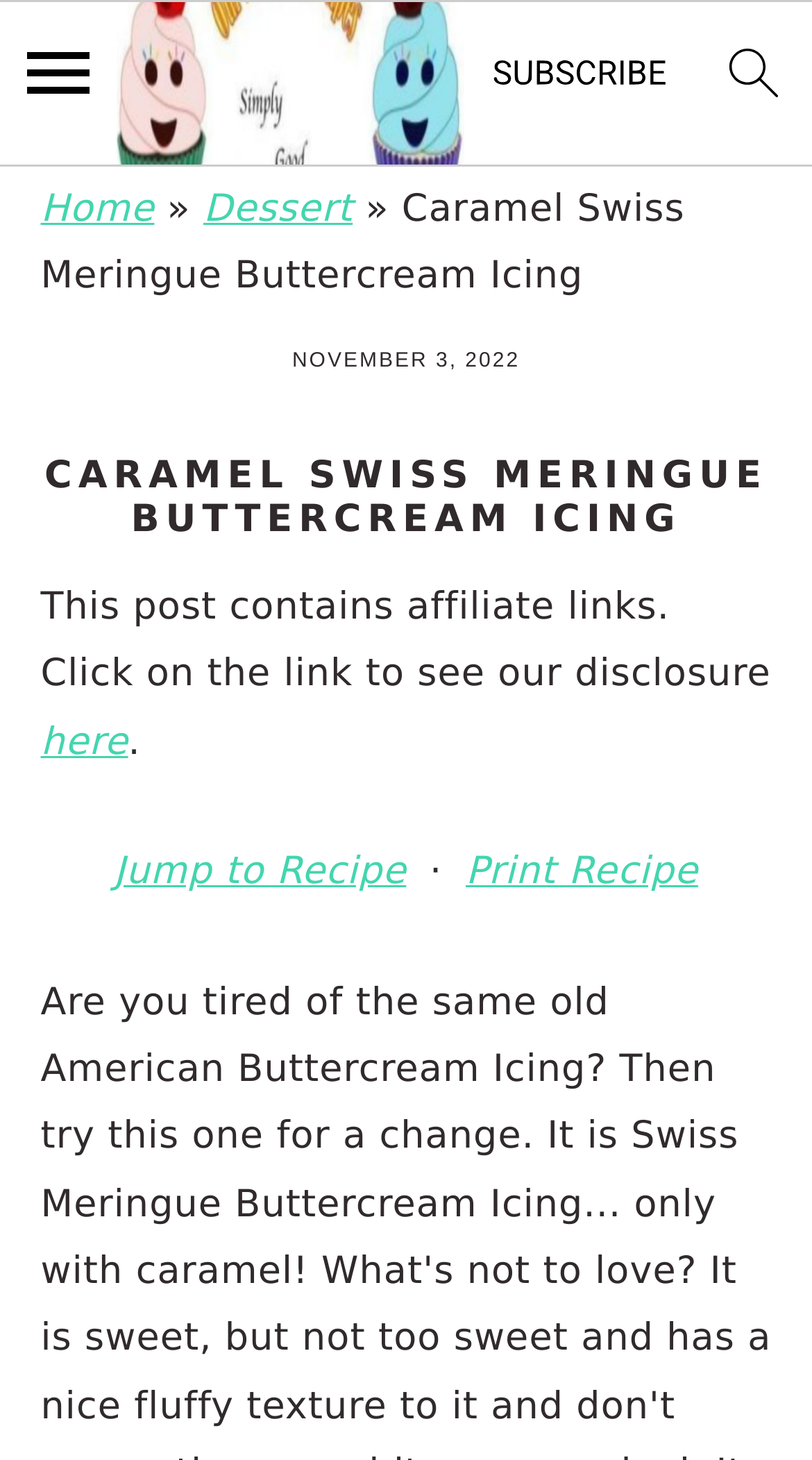Pinpoint the bounding box coordinates of the clickable area necessary to execute the following instruction: "Select coin color". The coordinates should be given as four float numbers between 0 and 1, namely [left, top, right, bottom].

None